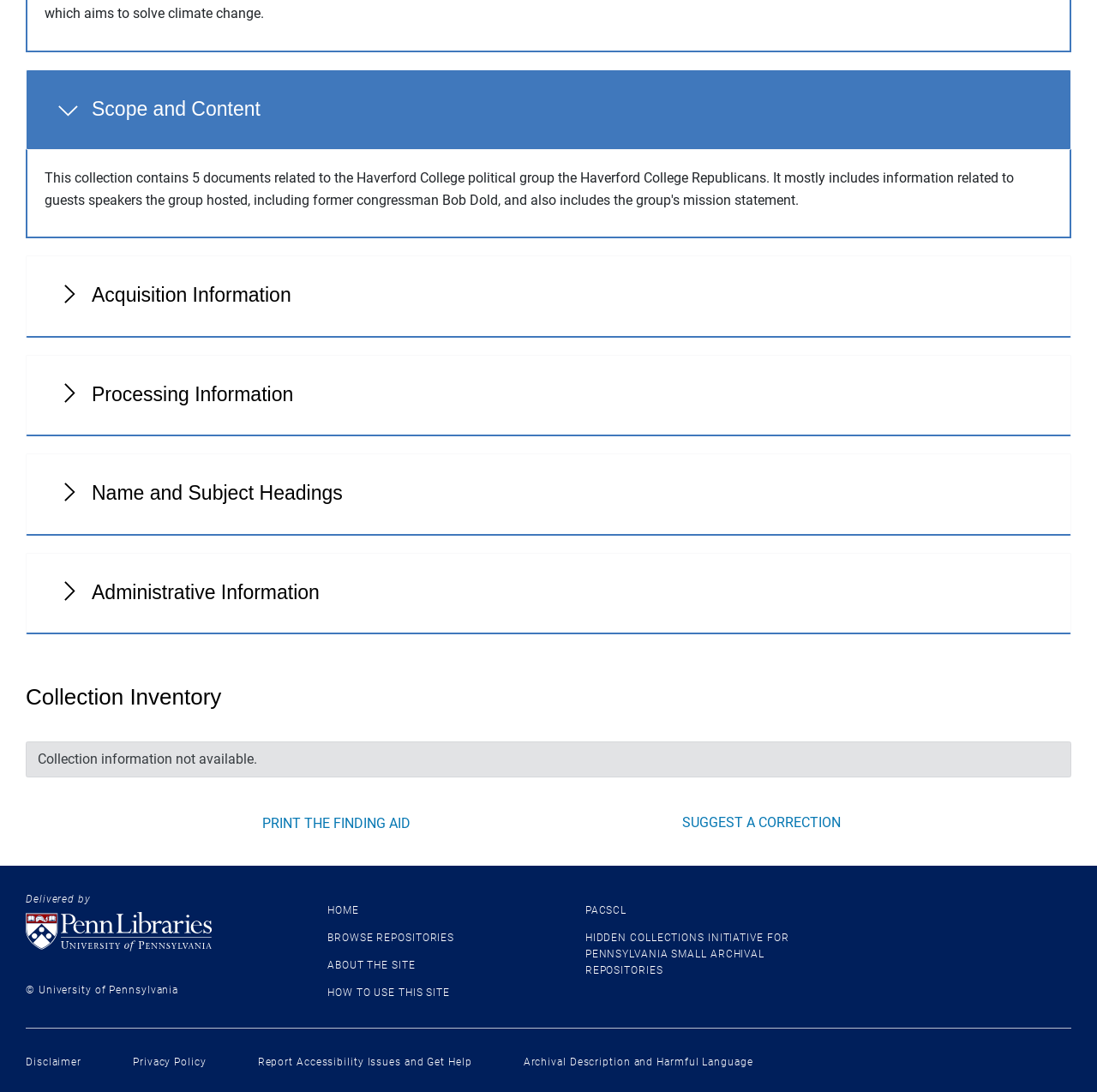Specify the bounding box coordinates of the region I need to click to perform the following instruction: "Visit University of Pennsylvania Libraries homepage". The coordinates must be four float numbers in the range of 0 to 1, i.e., [left, top, right, bottom].

[0.023, 0.835, 0.252, 0.871]